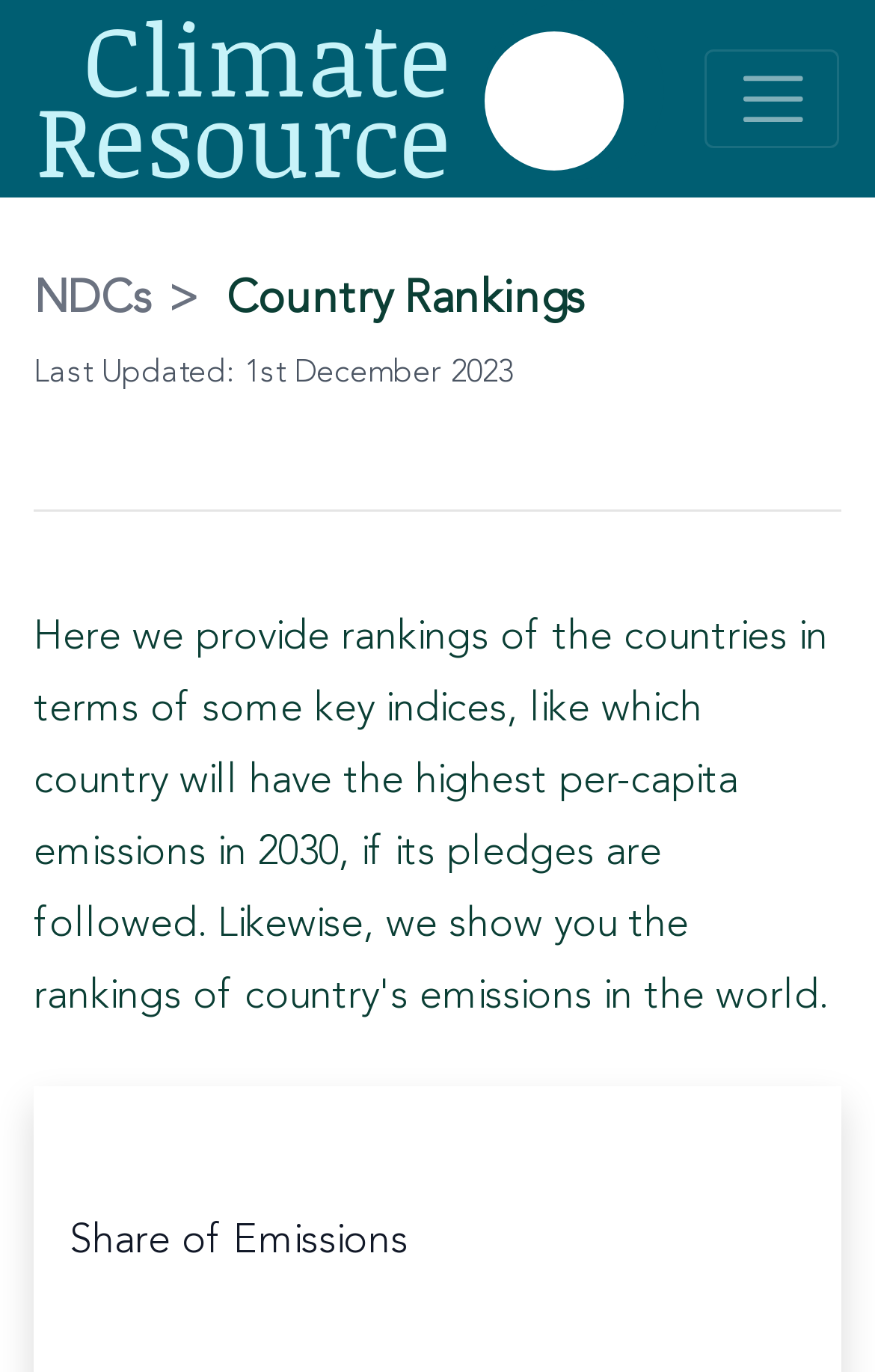Give a full account of the webpage's elements and their arrangement.

The webpage is titled "NDCs - Climate Resource" and has a prominent link with the same name at the top left corner. Below this link, there is a button labeled "Toggle navigation" at the top right corner. 

To the right of the "Climate Resource" link, there is a navigation menu with a link labeled "NDCs" followed by a greater-than symbol and then a link labeled "Country Rankings". 

Below the navigation menu, there is a section with a label "Last Updated:" followed by the date "1st December 2023". 

A horizontal separator line divides the top section from the main content area below. 

In the main content area, there is a heading titled "Share of Emissions" located near the bottom of the page, slightly to the right of center.